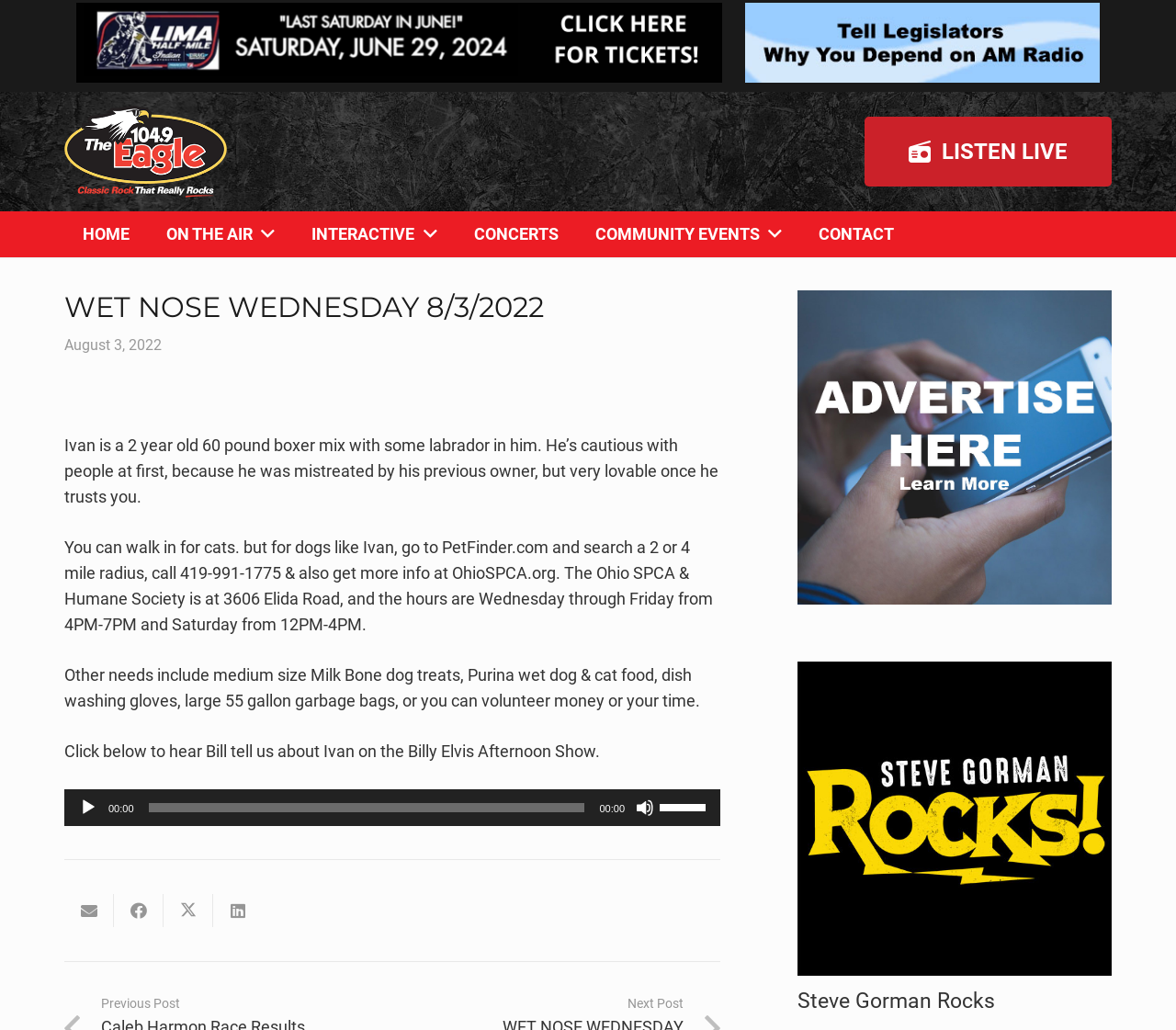Please determine the bounding box coordinates of the element to click in order to execute the following instruction: "Click the 'Tweet this' link". The coordinates should be four float numbers between 0 and 1, specified as [left, top, right, bottom].

[0.139, 0.868, 0.181, 0.9]